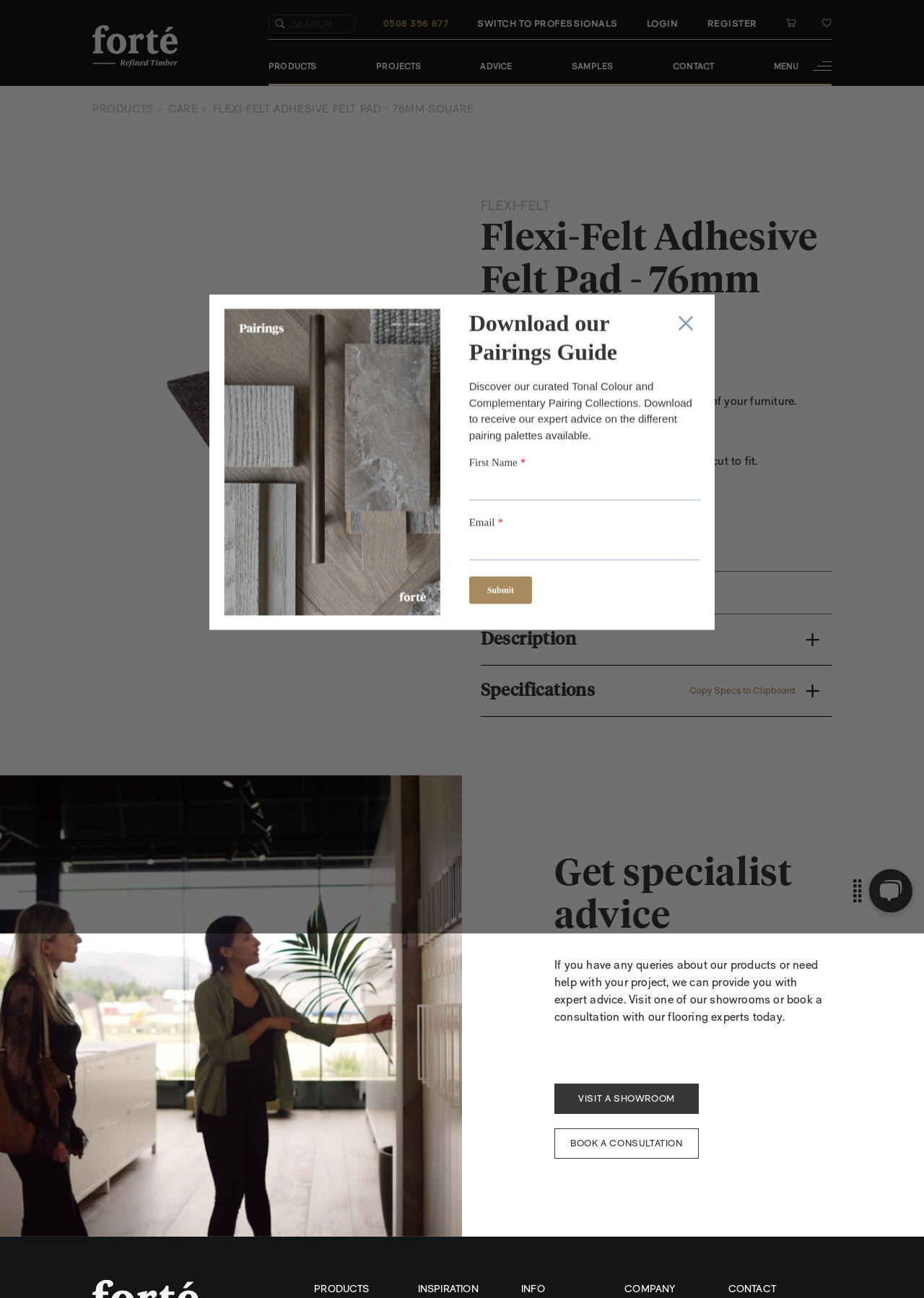Give a detailed account of the webpage's layout and content.

This webpage is about a product called Flexi-Felt Adhesive Felt Pad, specifically the 76mm square version. At the top, there is a search bar with a search button and an image of a magnifying glass. To the right of the search bar, there are several links, including a phone number, a "SWITCH TO PROFESSIONALS" link, and buttons for logging in and registering. There are also several small images and links scattered throughout this top section.

Below the top section, there is a main content area with several sections. The first section has links to "PRODUCTS", "PROJECTS", "ADVICE", "SAMPLES", and "CONTACT", as well as a "MENU" button. 

The next section has a heading that reads "Flexi-Felt Adhesive Felt Pad - 76mm square" and provides details about the product, including its purpose, size, and ideal use cases. There is also a button with an image of a shopping cart.

Further down, there is a section with headings for "Description" and "Specifications", as well as a button to copy specifications to the clipboard. 

To the right of this section, there is an image that takes up about half of the screen.

Below this, there is a section with a heading that reads "Get specialist advice" and provides a paragraph of text about getting expert advice on products and projects. There are also links to "VISIT A SHOWROOM" and "BOOK A CONSULTATION".

At the very bottom of the page, there are several links to other sections of the website, including "PRODUCTS", "INSPIRATION", "INFO", "COMPANY", and "CONTACT". There is also a chat widget in the bottom right corner with a drag handle and an image.